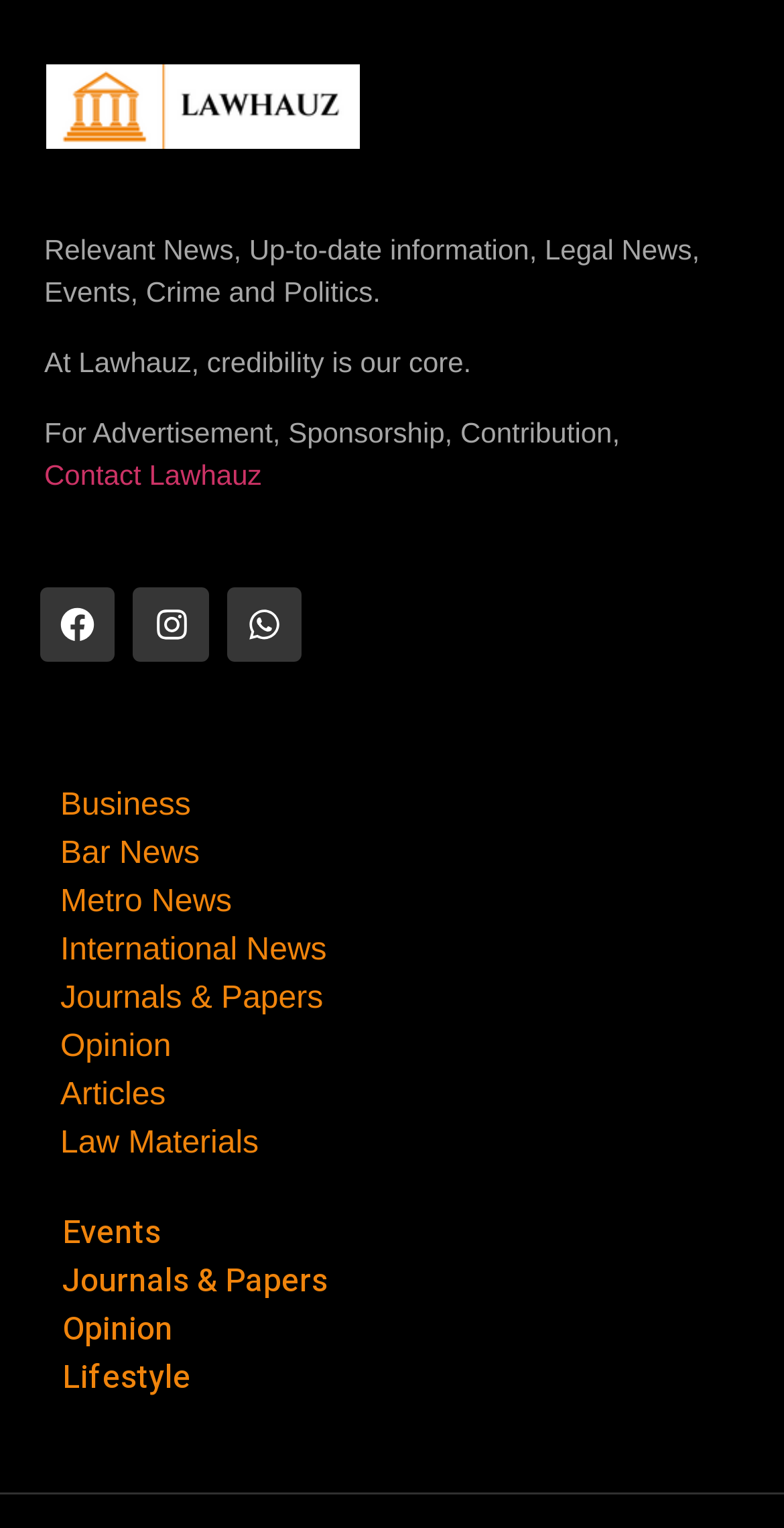Respond concisely with one word or phrase to the following query:
How many social media links are present?

3